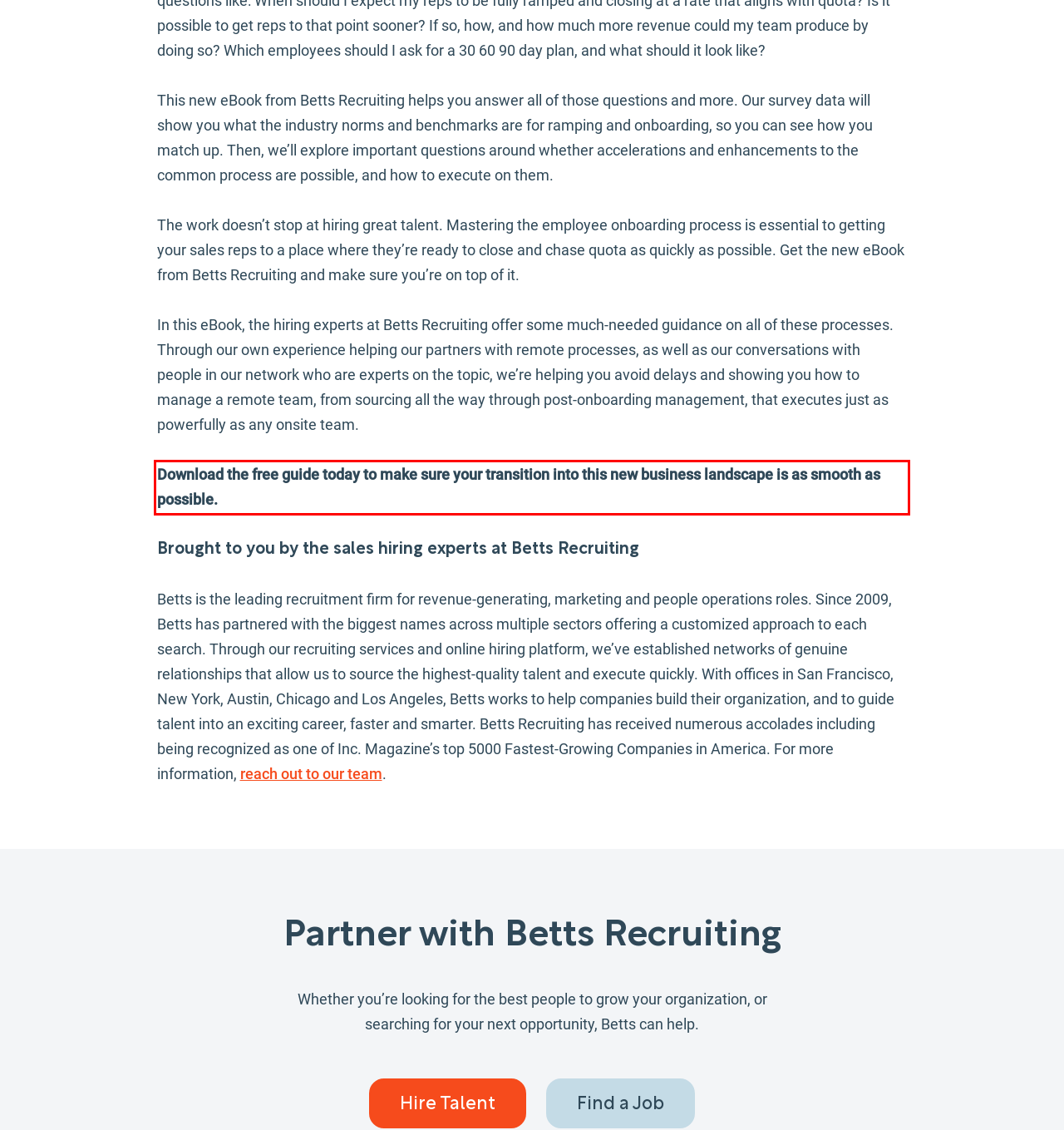Examine the webpage screenshot and use OCR to obtain the text inside the red bounding box.

Download the free guide today to make sure your transition into this new business landscape is as smooth as possible.